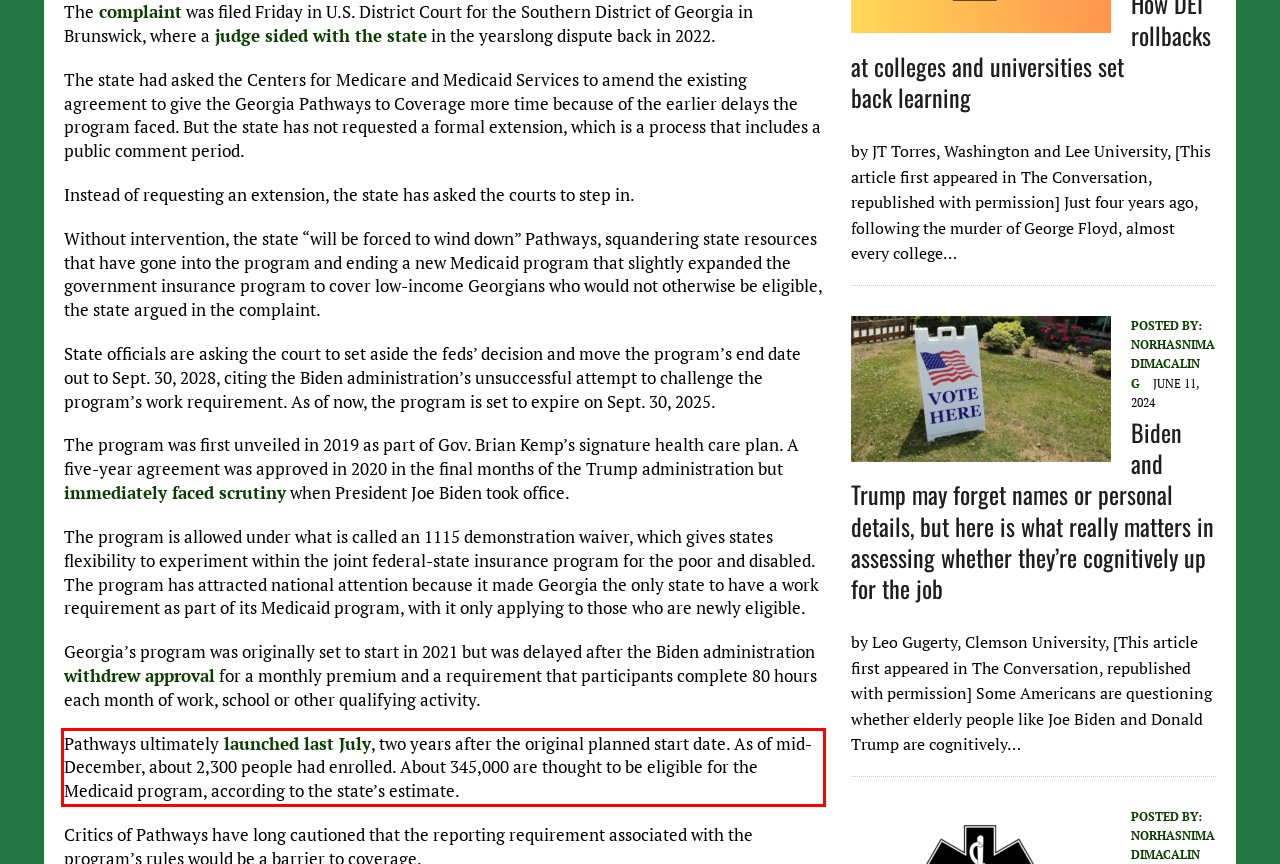You have a screenshot of a webpage, and there is a red bounding box around a UI element. Utilize OCR to extract the text within this red bounding box.

Pathways ultimately launched last July, two years after the original planned start date. As of mid-December, about 2,300 people had enrolled. About 345,000 are thought to be eligible for the Medicaid program, according to the state’s estimate.